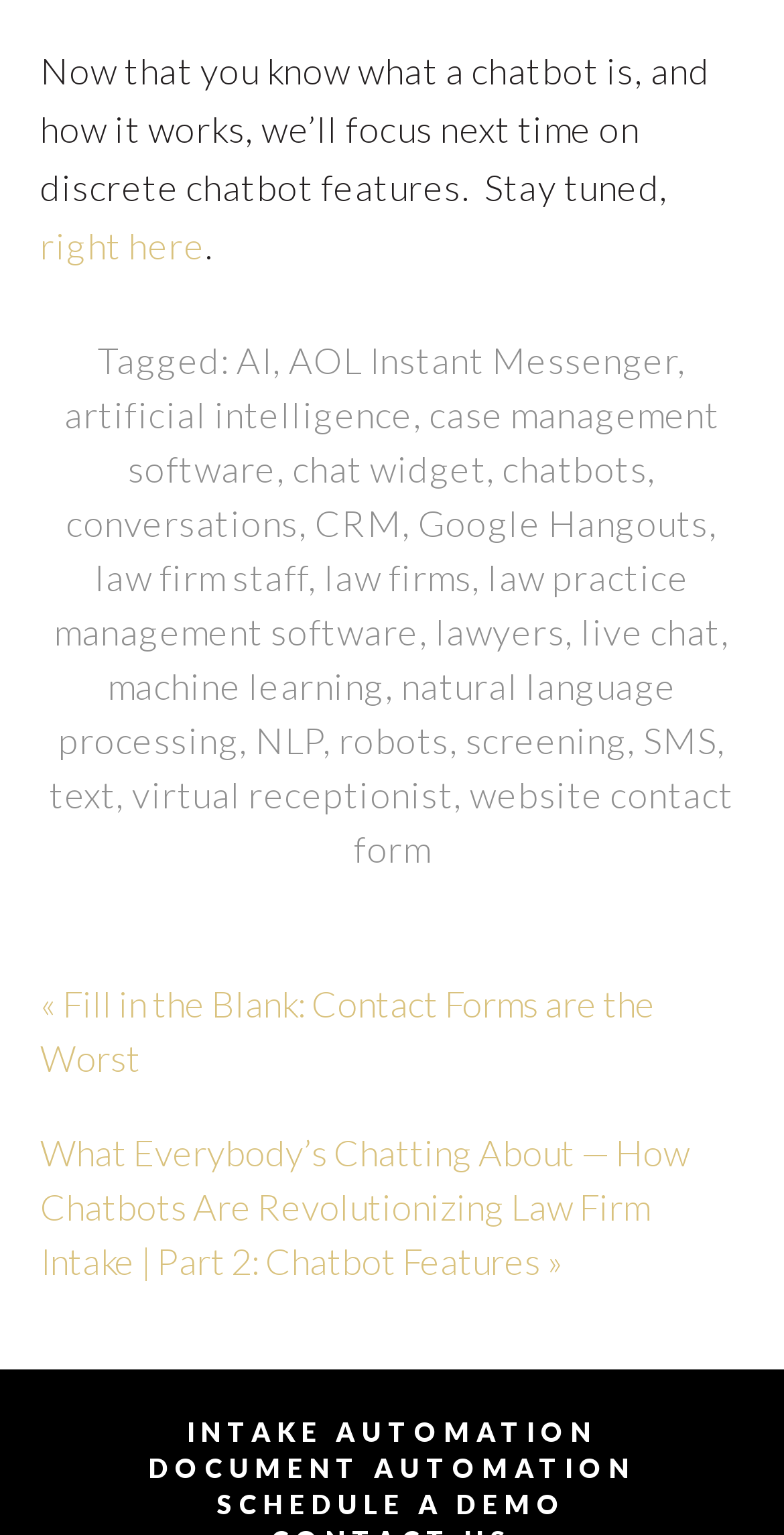What is the purpose of the links at the bottom of the webpage?
Answer with a single word or phrase, using the screenshot for reference.

Tagged topics